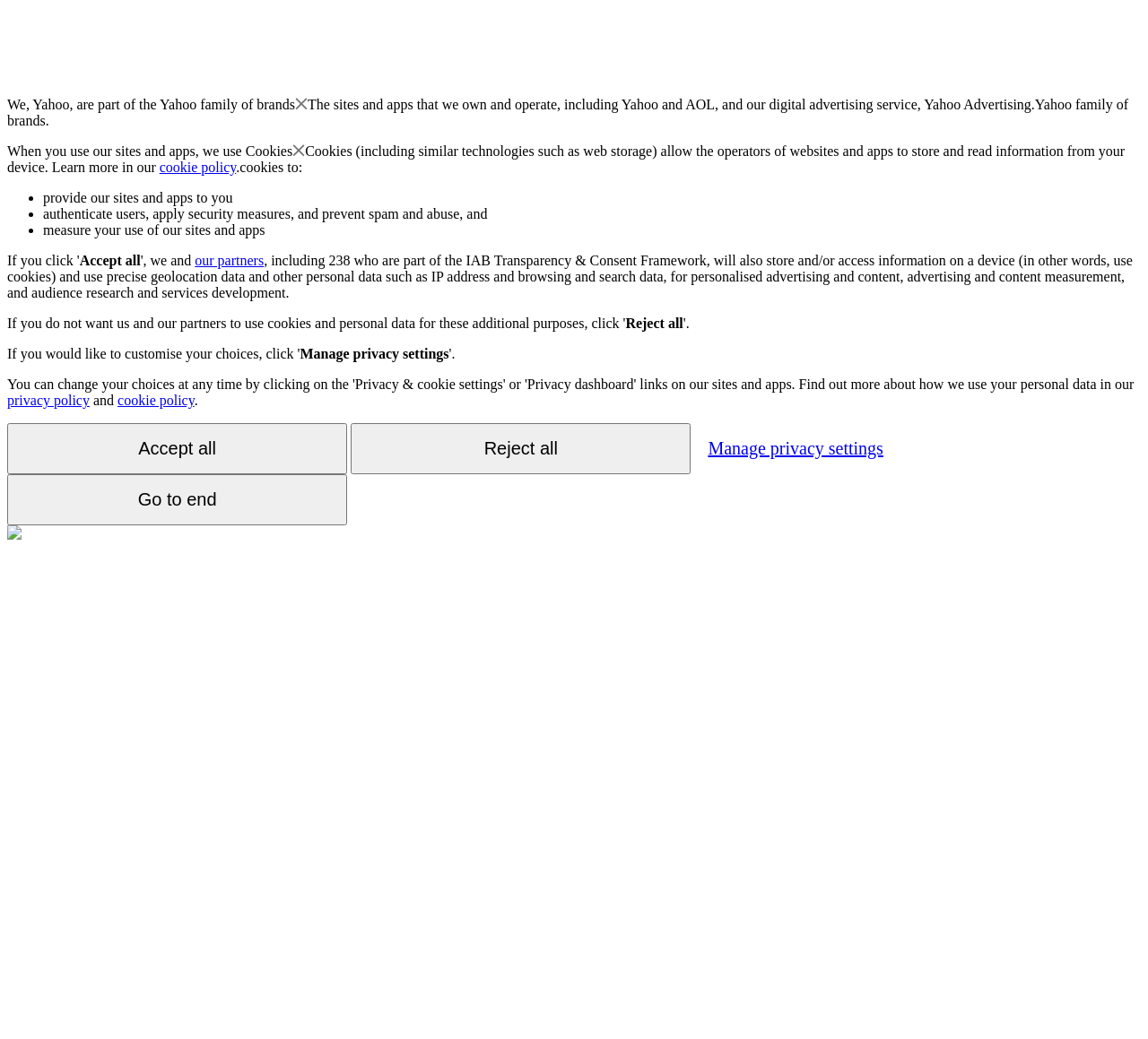Please specify the coordinates of the bounding box for the element that should be clicked to carry out this instruction: "View the 'cookie policy'". The coordinates must be four float numbers between 0 and 1, formatted as [left, top, right, bottom].

[0.139, 0.154, 0.206, 0.168]